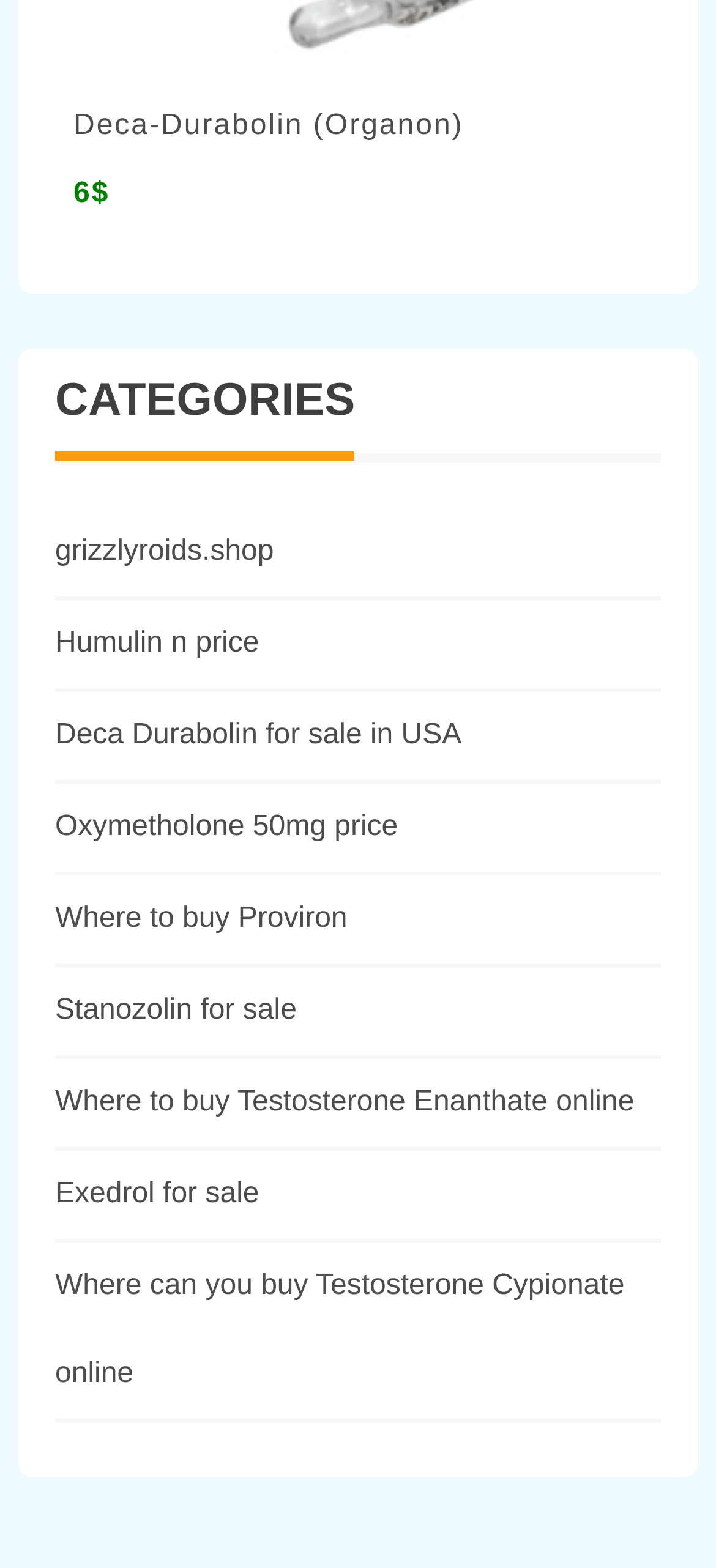Provide your answer in a single word or phrase: 
What is the price of Deca-Durabolin?

6$